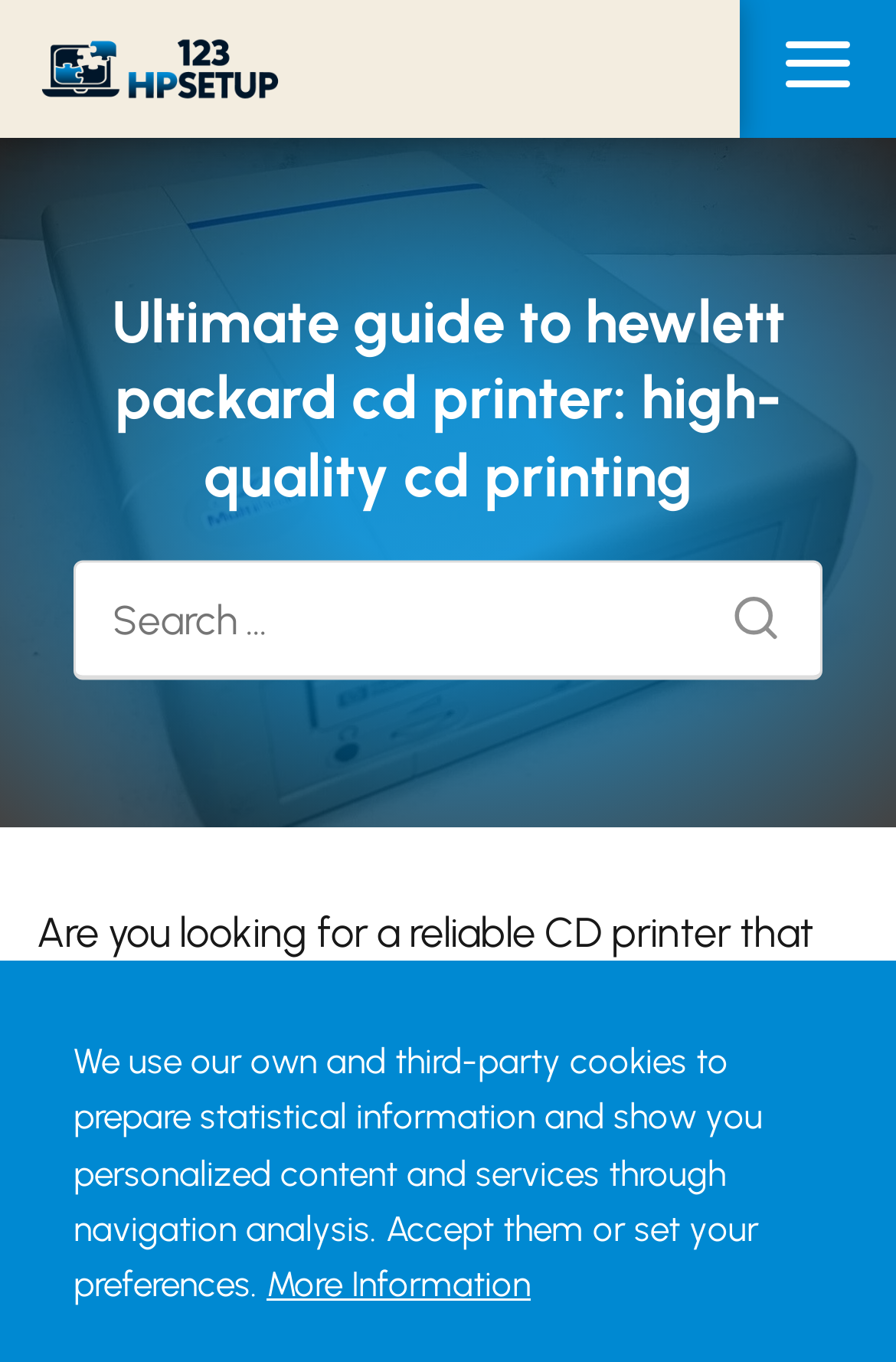What type of content is presented on this webpage?
With the help of the image, please provide a detailed response to the question.

The heading 'Ultimate guide to Hewlett Packard CD printer: high-quality CD printing' suggests that the webpage presents a comprehensive guide to HP CD printers, including their features and benefits.